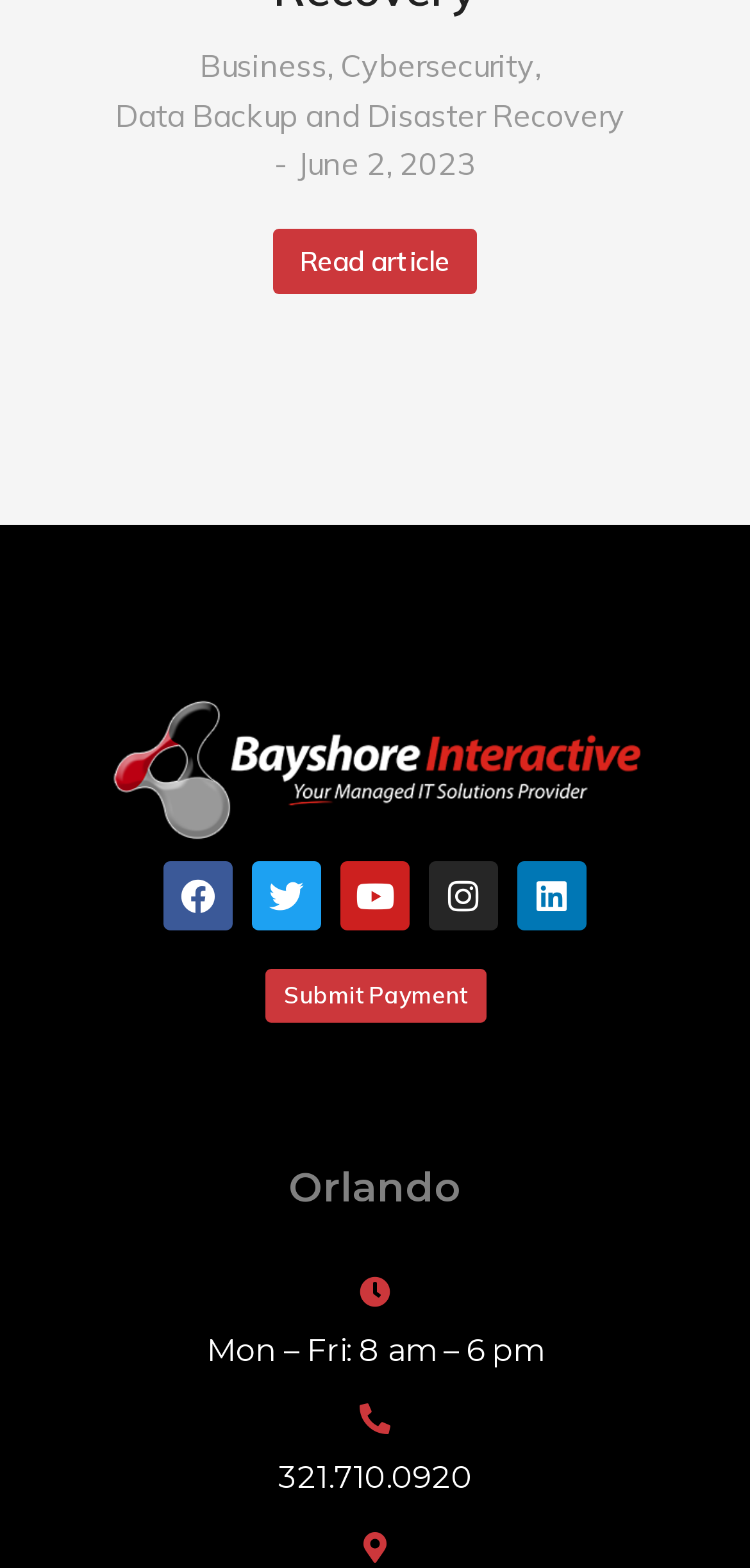Utilize the details in the image to give a detailed response to the question: What is the phone number?

The phone number is listed at the bottom of the page, which is '321.710.0920', and it is also highlighted as a heading.